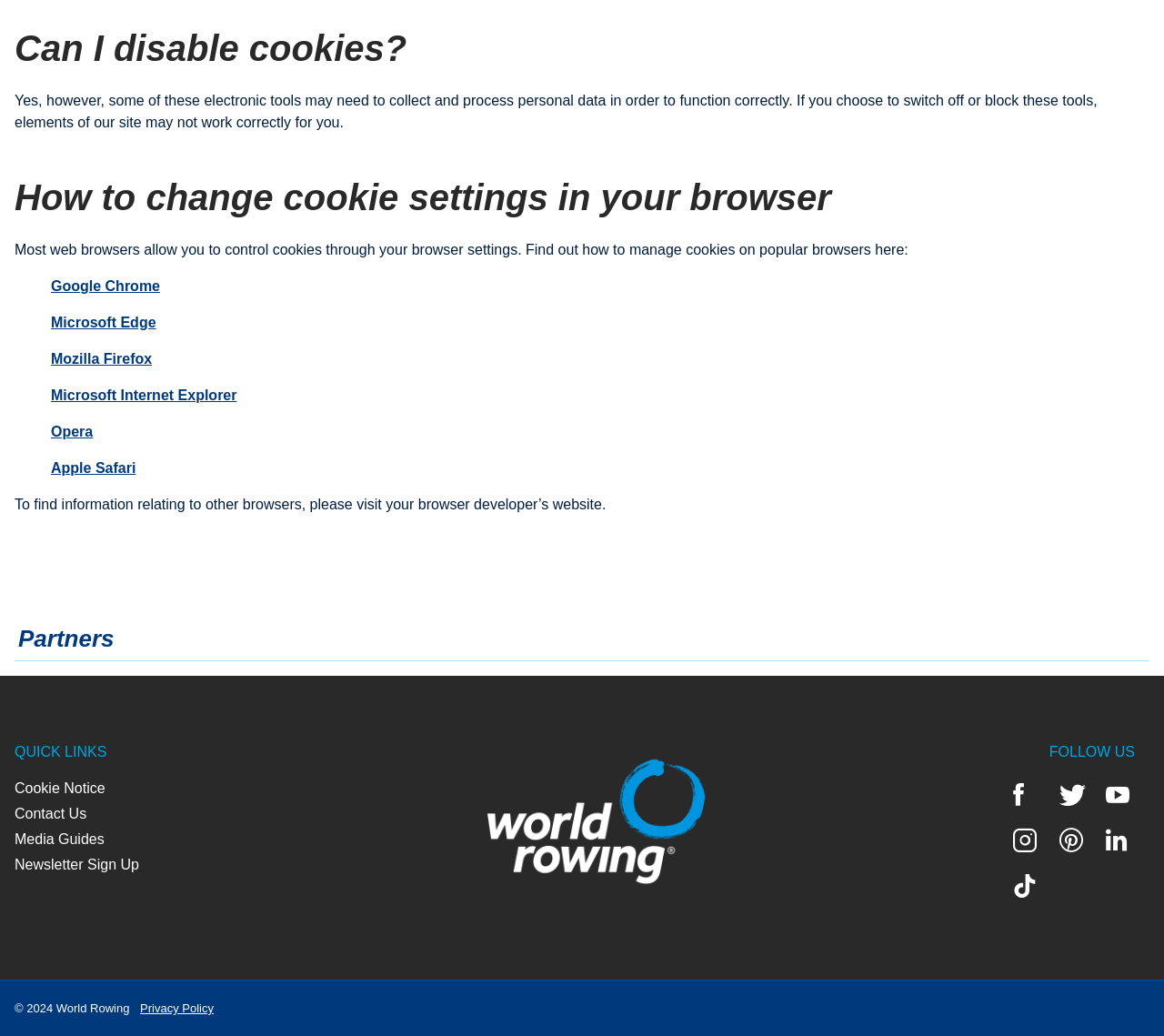Please identify the bounding box coordinates of the element that needs to be clicked to perform the following instruction: "Read the opinions".

None